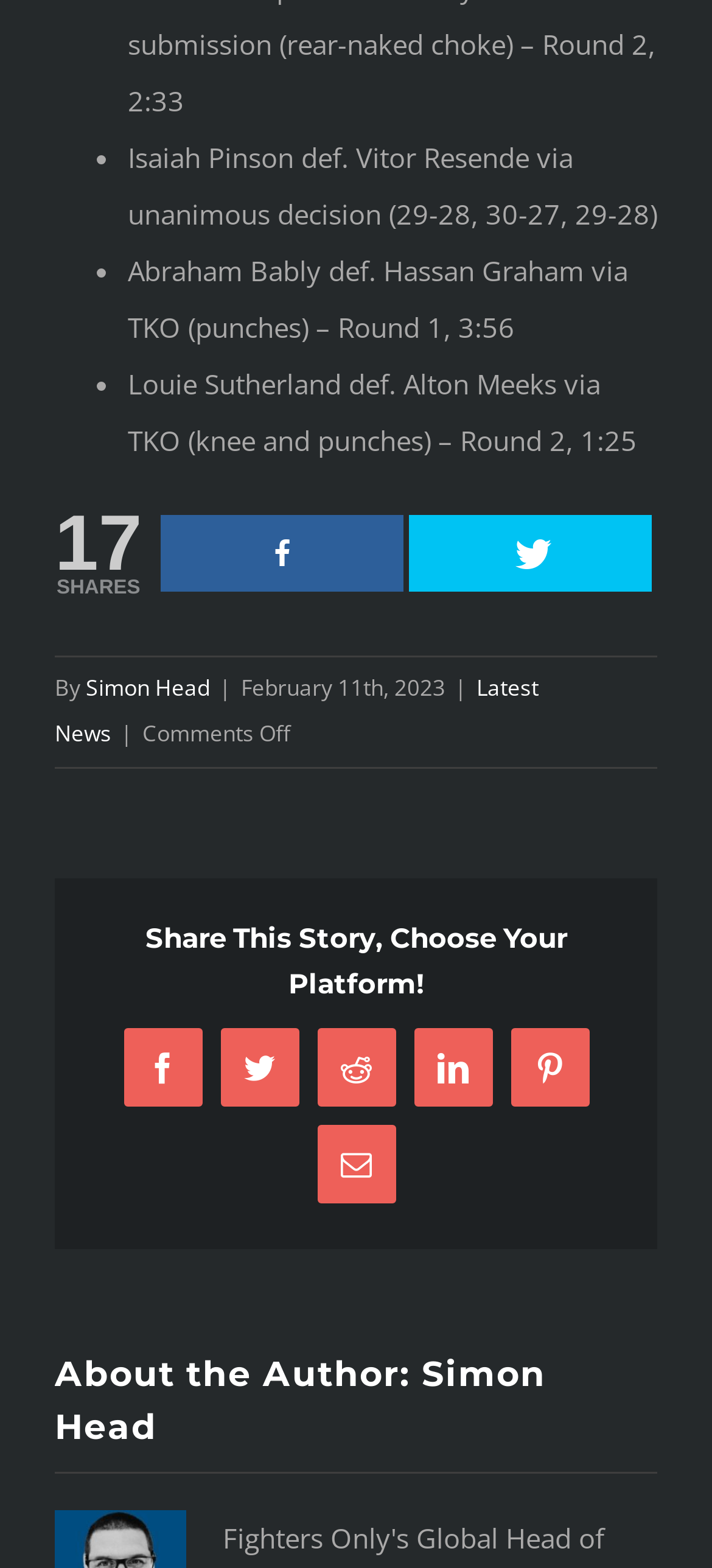Please mark the bounding box coordinates of the area that should be clicked to carry out the instruction: "View the author's profile".

[0.077, 0.863, 0.767, 0.923]